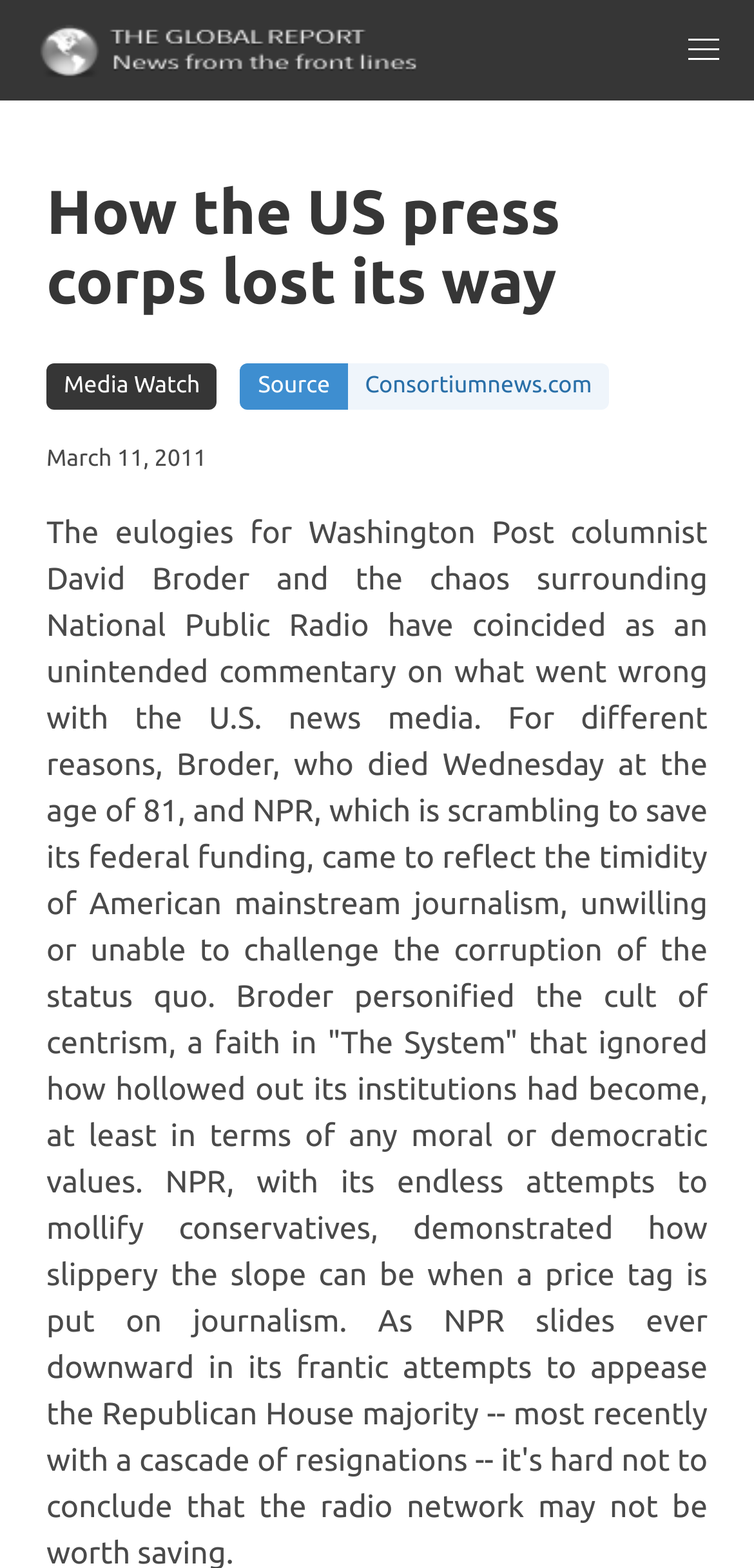Using the format (top-left x, top-left y, bottom-right x, bottom-right y), provide the bounding box coordinates for the described UI element. All values should be floating point numbers between 0 and 1: Media Watch

[0.062, 0.232, 0.288, 0.261]